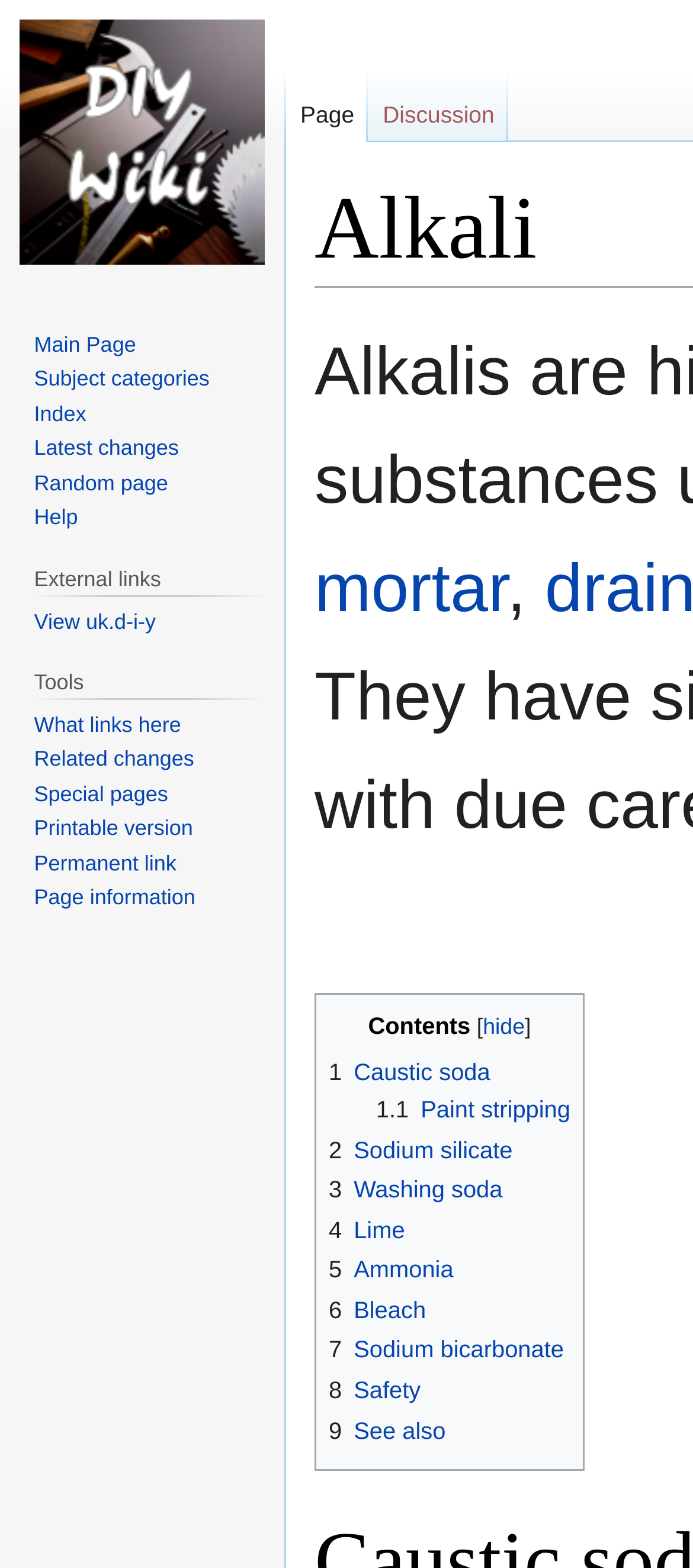Please identify the bounding box coordinates of the element that needs to be clicked to perform the following instruction: "View uk.d-i-y".

[0.049, 0.388, 0.225, 0.404]